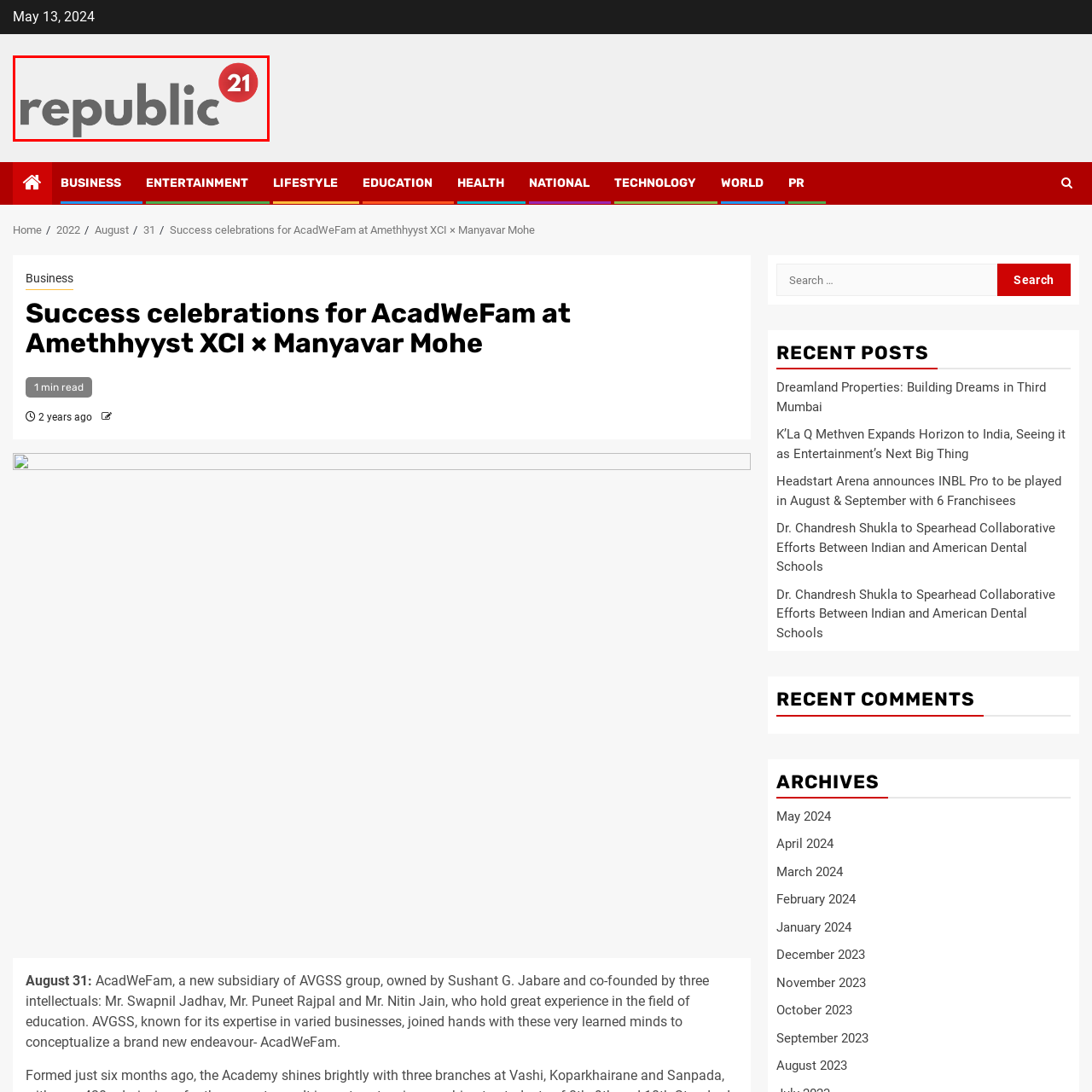What is the name of the initiative associated with the Republic21 logo?
Examine the image highlighted by the red bounding box and answer briefly with one word or a short phrase.

AcadWeFam